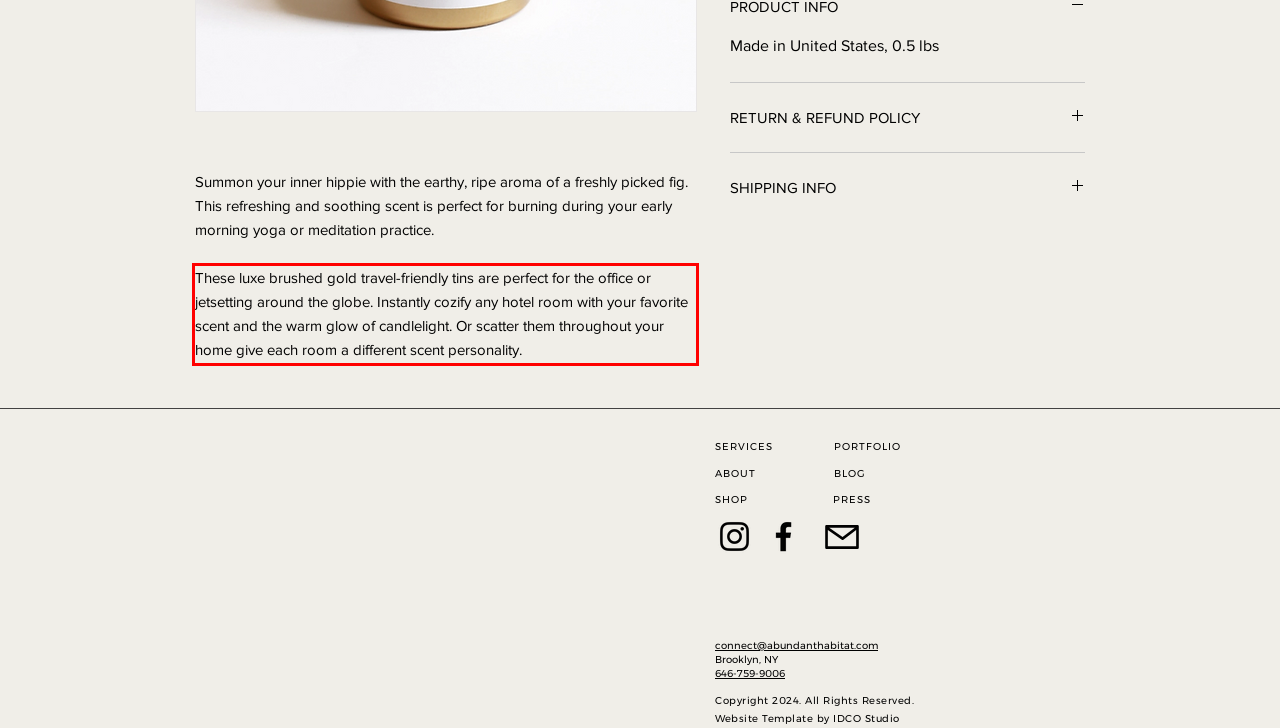You are given a screenshot showing a webpage with a red bounding box. Perform OCR to capture the text within the red bounding box.

These luxe brushed gold travel-friendly tins are perfect for the office or jetsetting around the globe. Instantly cozify any hotel room with your favorite scent and the warm glow of candlelight. Or scatter them throughout your home give each room a different scent personality.